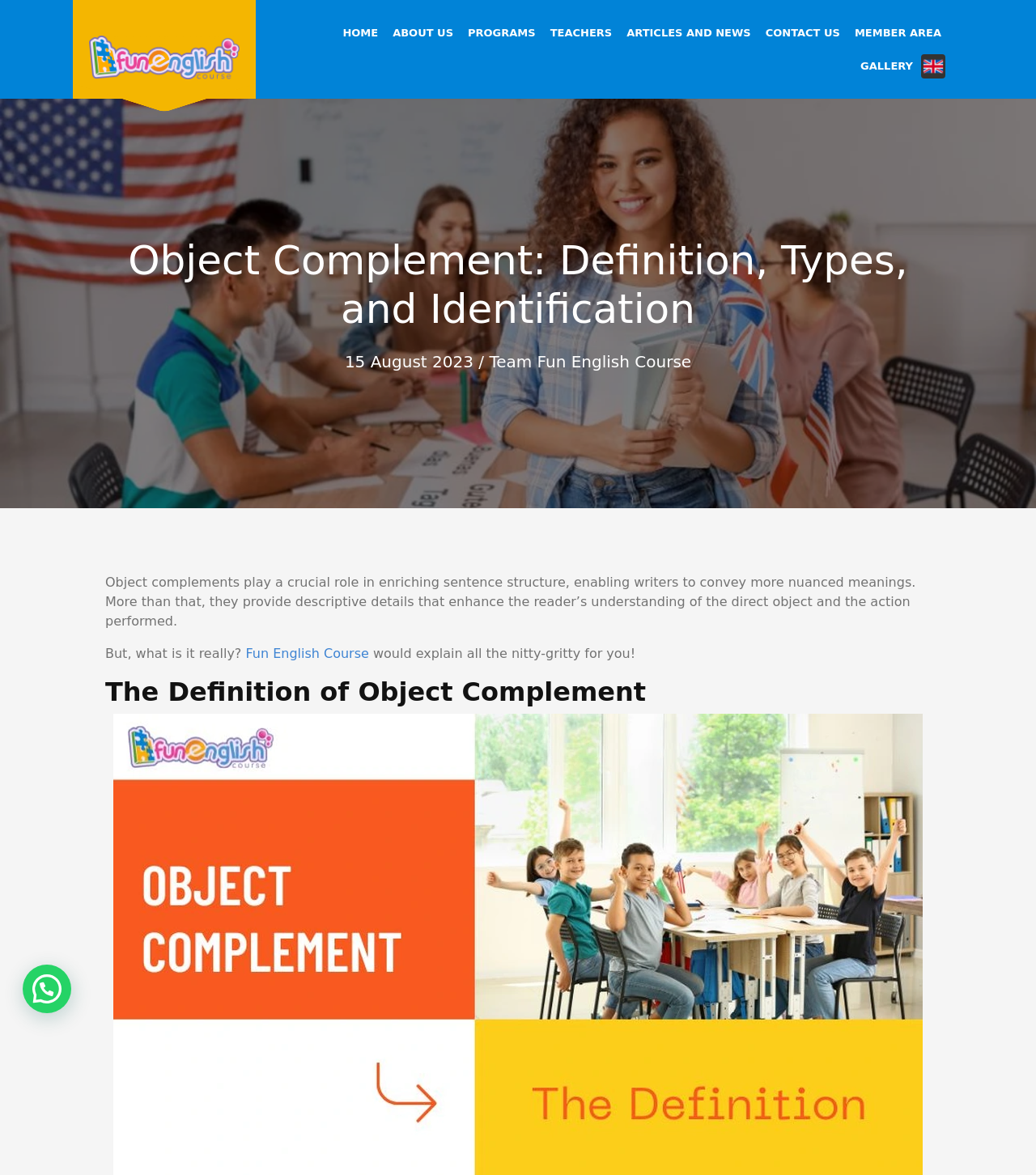What is the primary heading on this webpage?

Object Complement: Definition, Types, and Identification